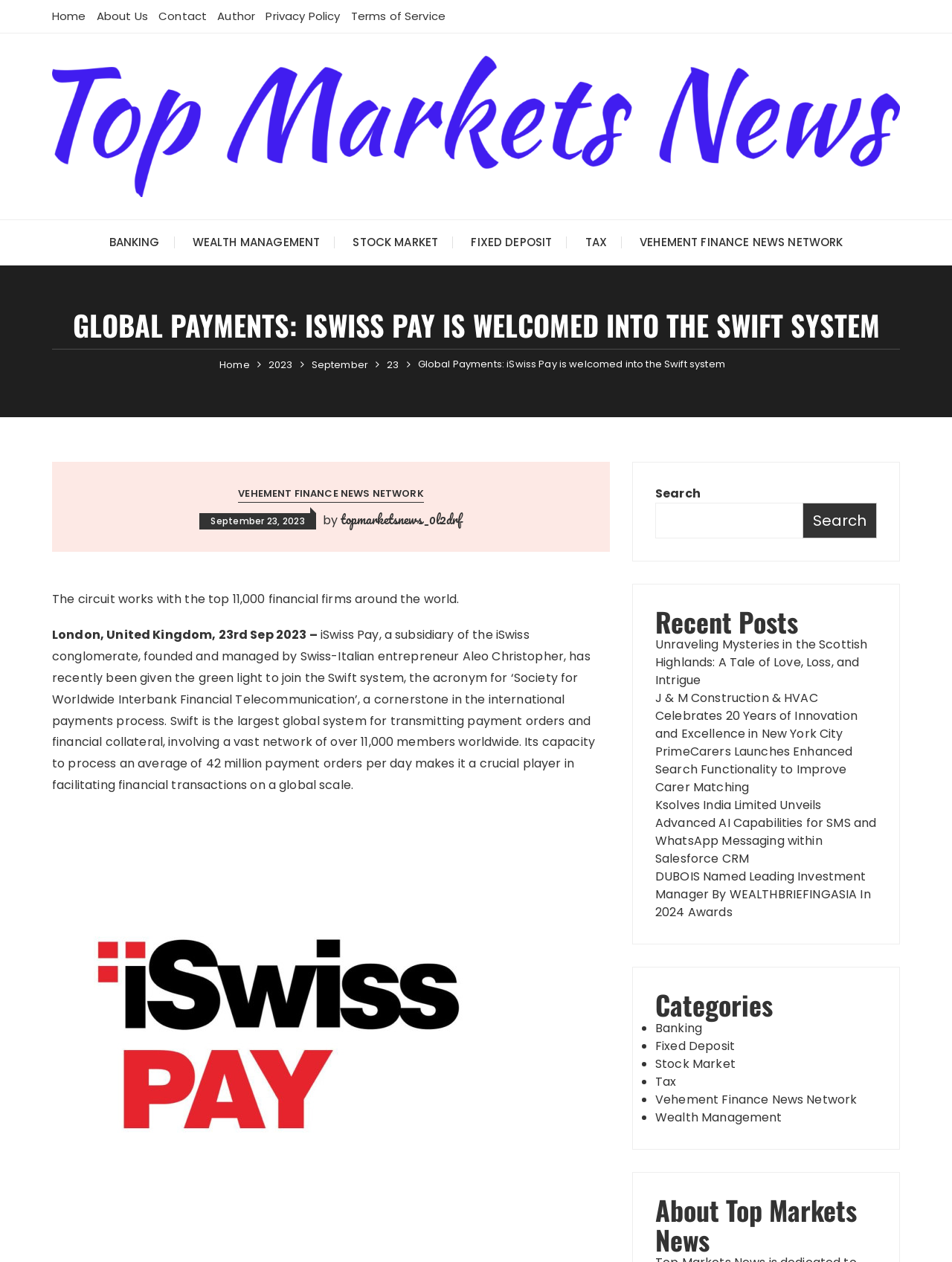Please answer the following question using a single word or phrase: 
How many financial firms does the Swift system work with?

11,000